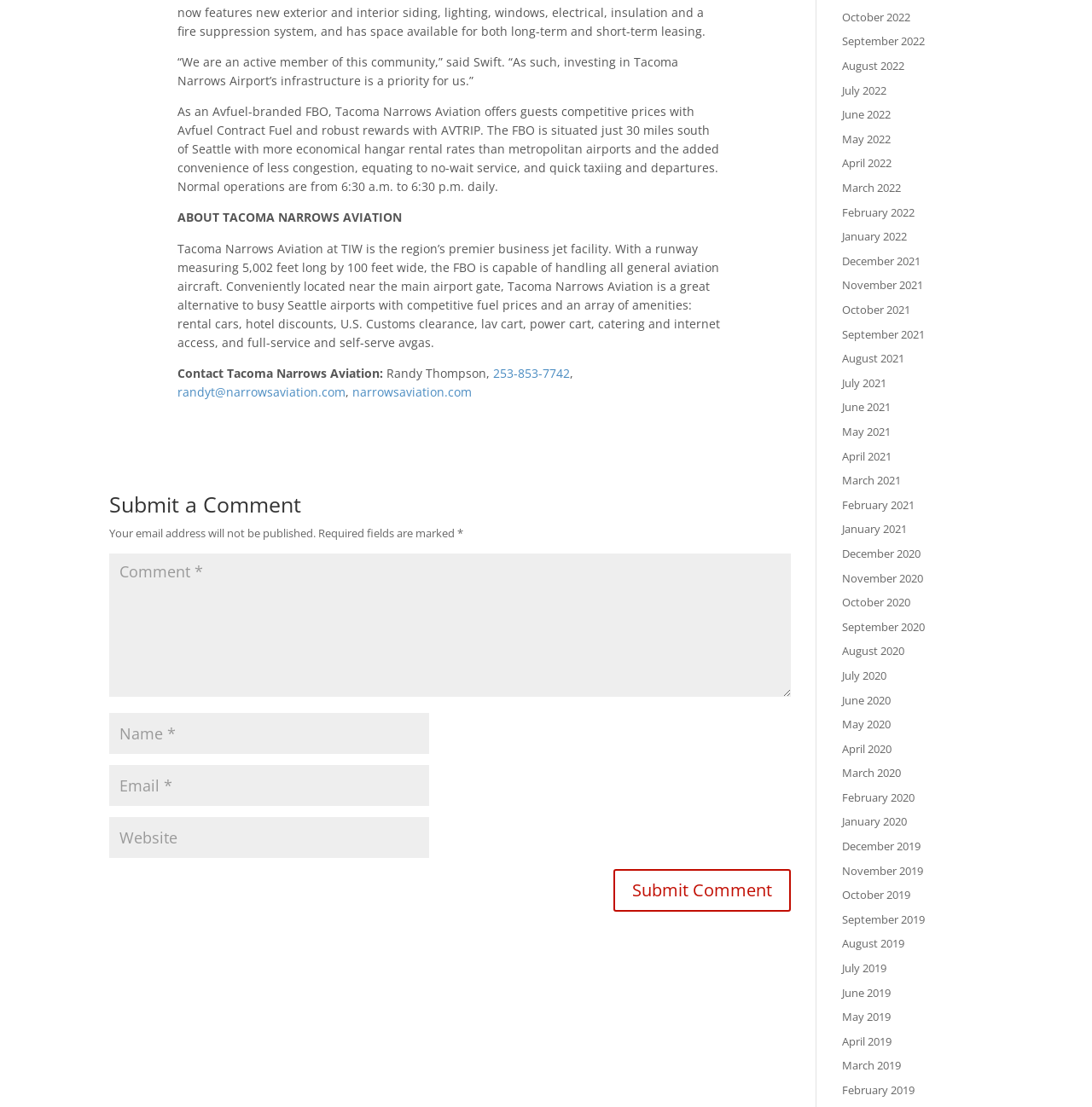Please identify the bounding box coordinates of where to click in order to follow the instruction: "Call Randy Thompson".

[0.451, 0.33, 0.522, 0.344]